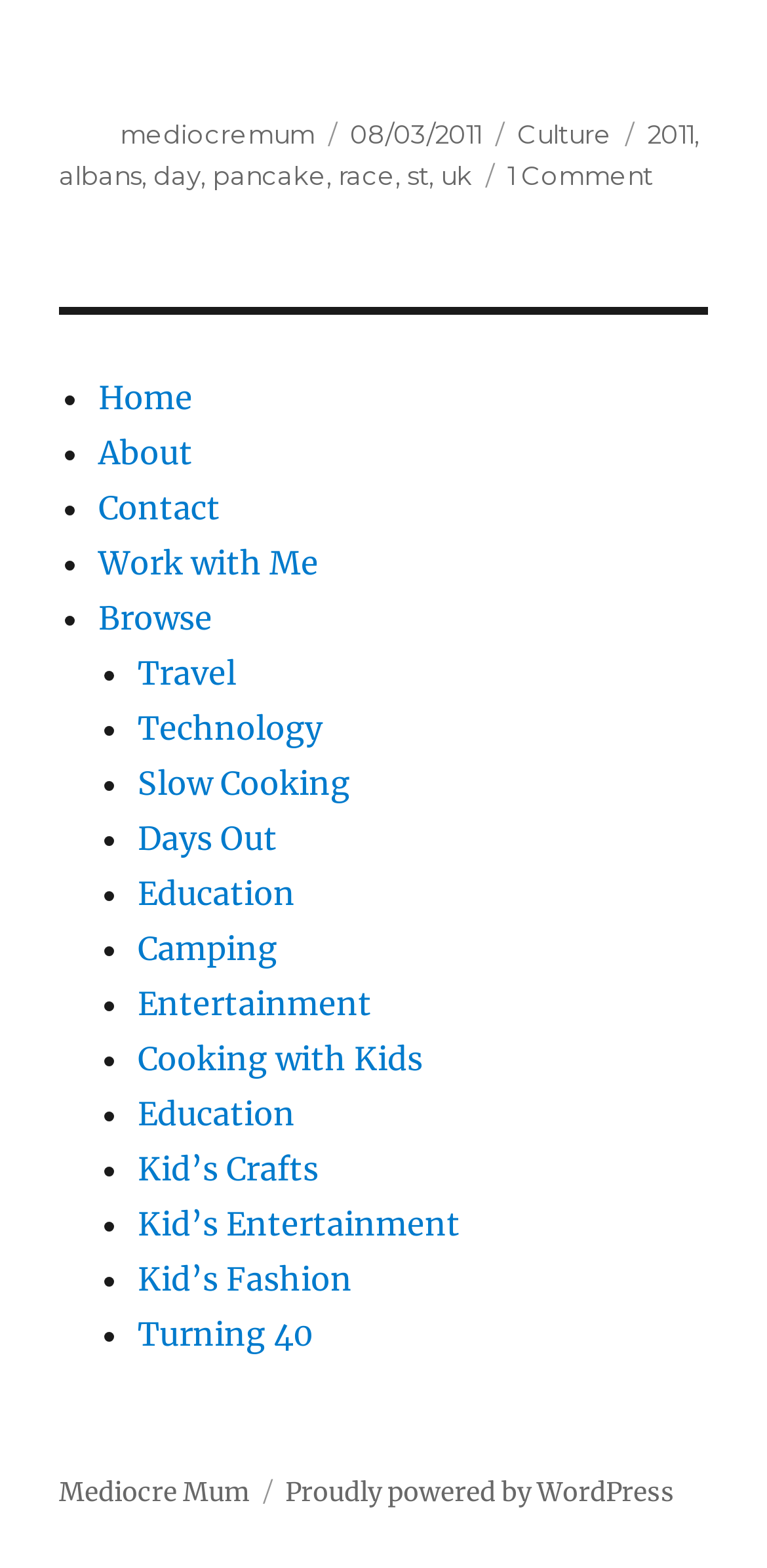Please locate the bounding box coordinates of the element that should be clicked to achieve the given instruction: "Click on the 'Home' link".

[0.128, 0.241, 0.251, 0.266]